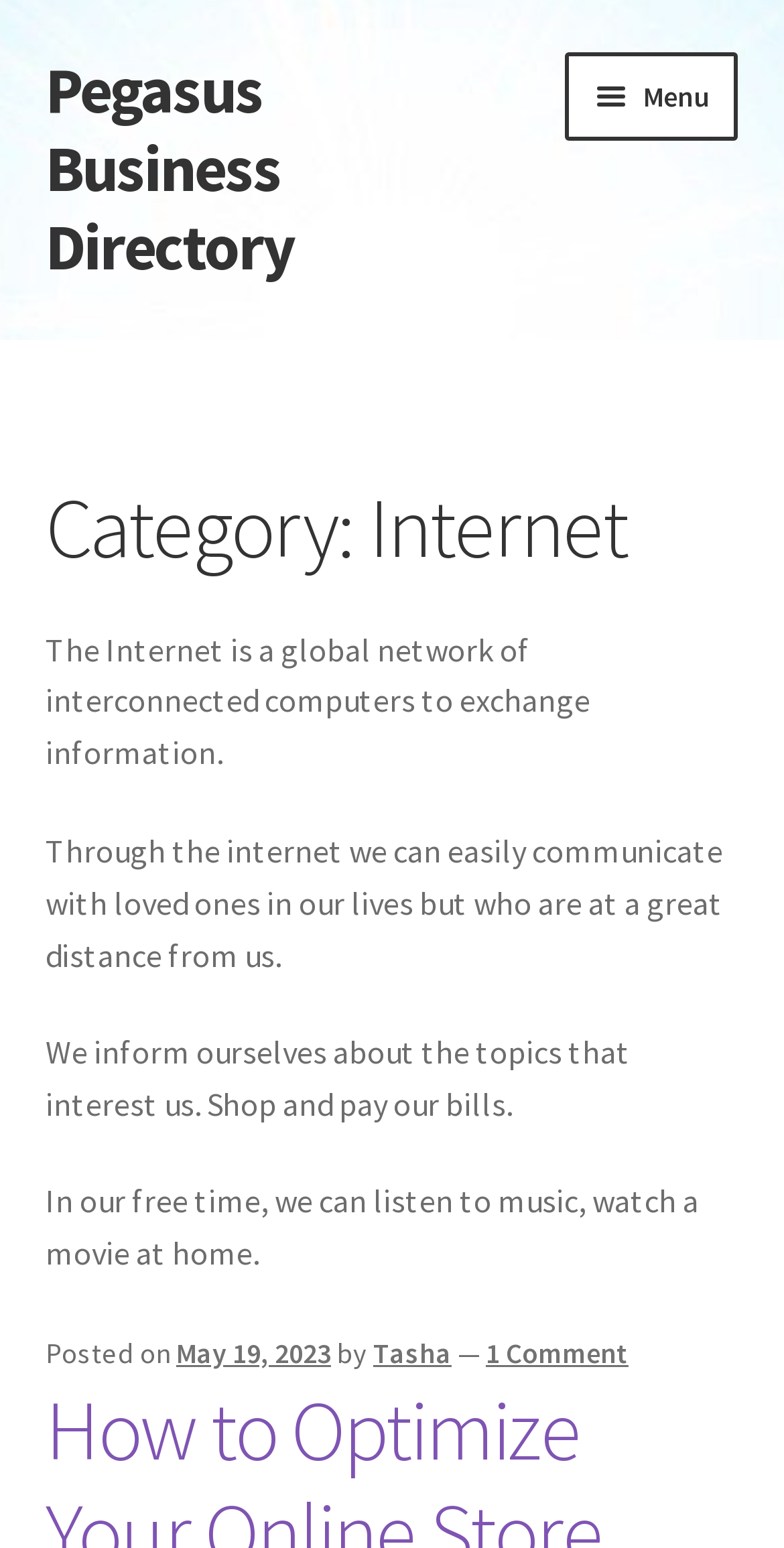Detail the webpage's structure and highlights in your description.

The webpage is about the Internet, specifically a category within the Pegasus Business Directory. At the top left, there are two links, "Skip to navigation" and "Skip to content", followed by a link to the directory's homepage. To the right of these links, there is a primary navigation menu with a button labeled "Menu" that controls the site's navigation. 

Below the navigation menu, there are several links, including "Home", "Add Listing", "Daily digest", "Dashboard", "Directory", "Login or Register", and "Privacy Policy". 

Further down, there is a header section with a heading that reads "Category: Internet". Below this heading, there are four paragraphs of text that describe the Internet as a global network of interconnected computers, its uses, and its benefits. 

At the bottom of the page, there is a section with information about the post, including the date "May 19, 2023", the author "Tasha", and a link to "1 Comment".